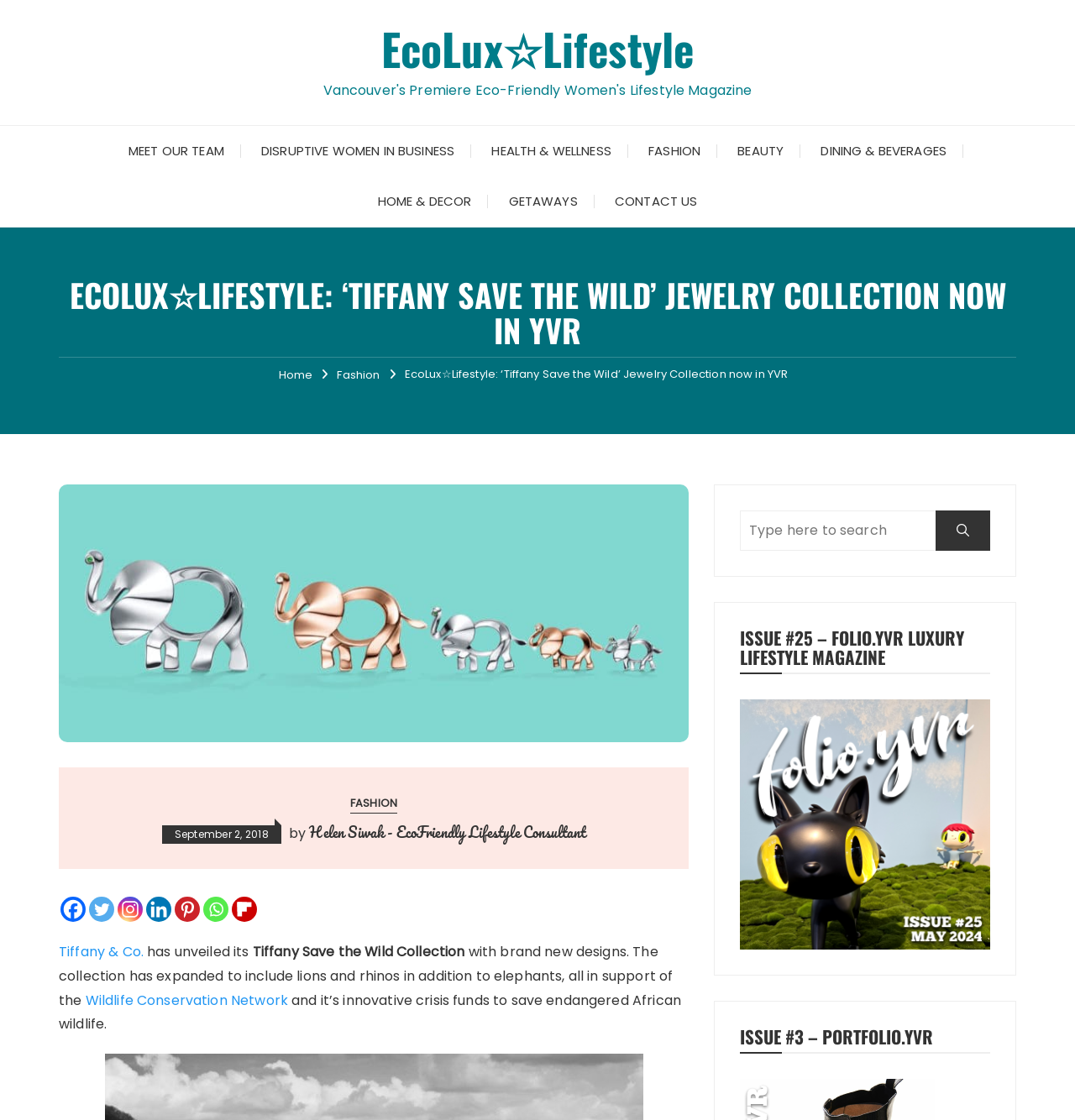Extract the main heading text from the webpage.

ECOLUX☆LIFESTYLE: ‘TIFFANY SAVE THE WILD’ JEWELRY COLLECTION NOW IN YVR